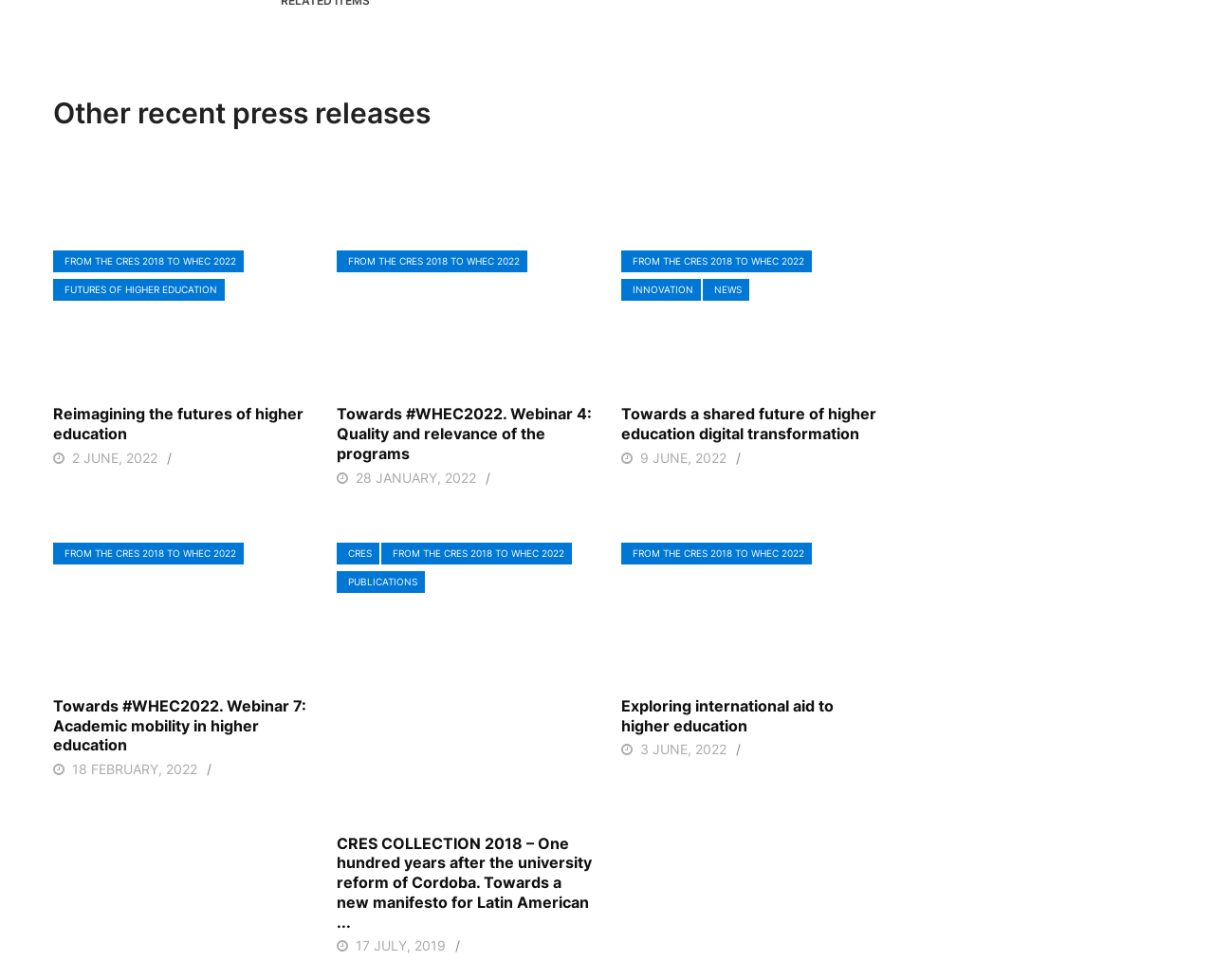Using the element description: "News", determine the bounding box coordinates. The coordinates should be in the format [left, top, right, bottom], with values between 0 and 1.

[0.579, 0.284, 0.617, 0.307]